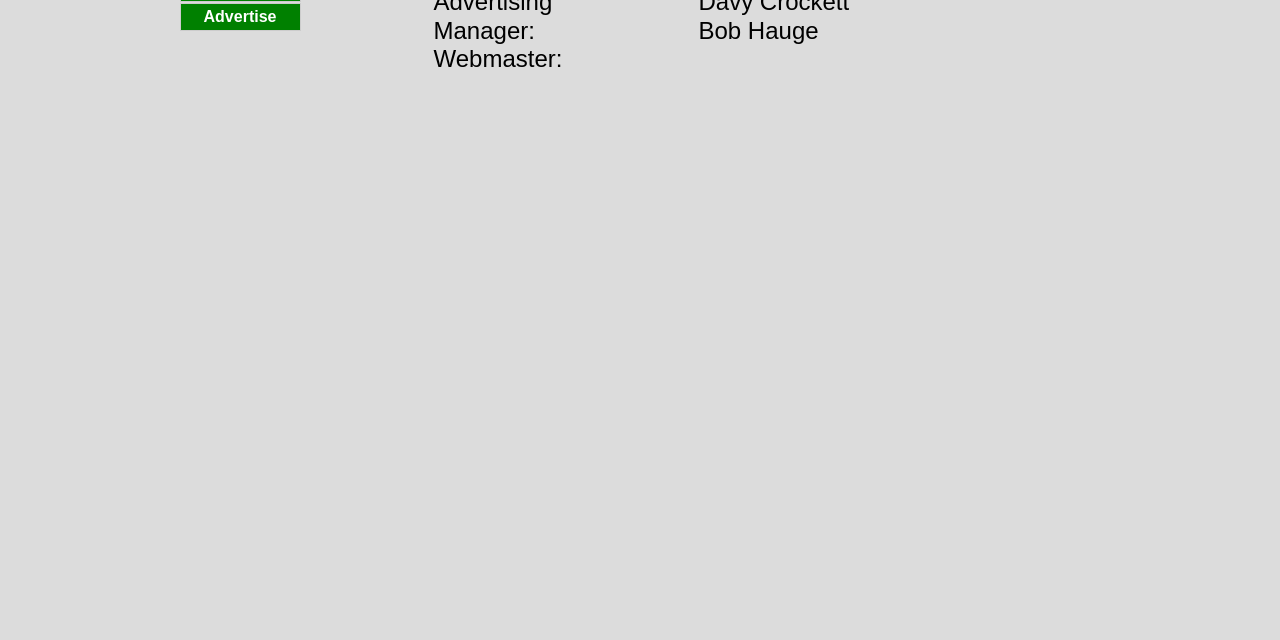Locate and provide the bounding box coordinates for the HTML element that matches this description: "Advertise".

[0.14, 0.005, 0.235, 0.048]